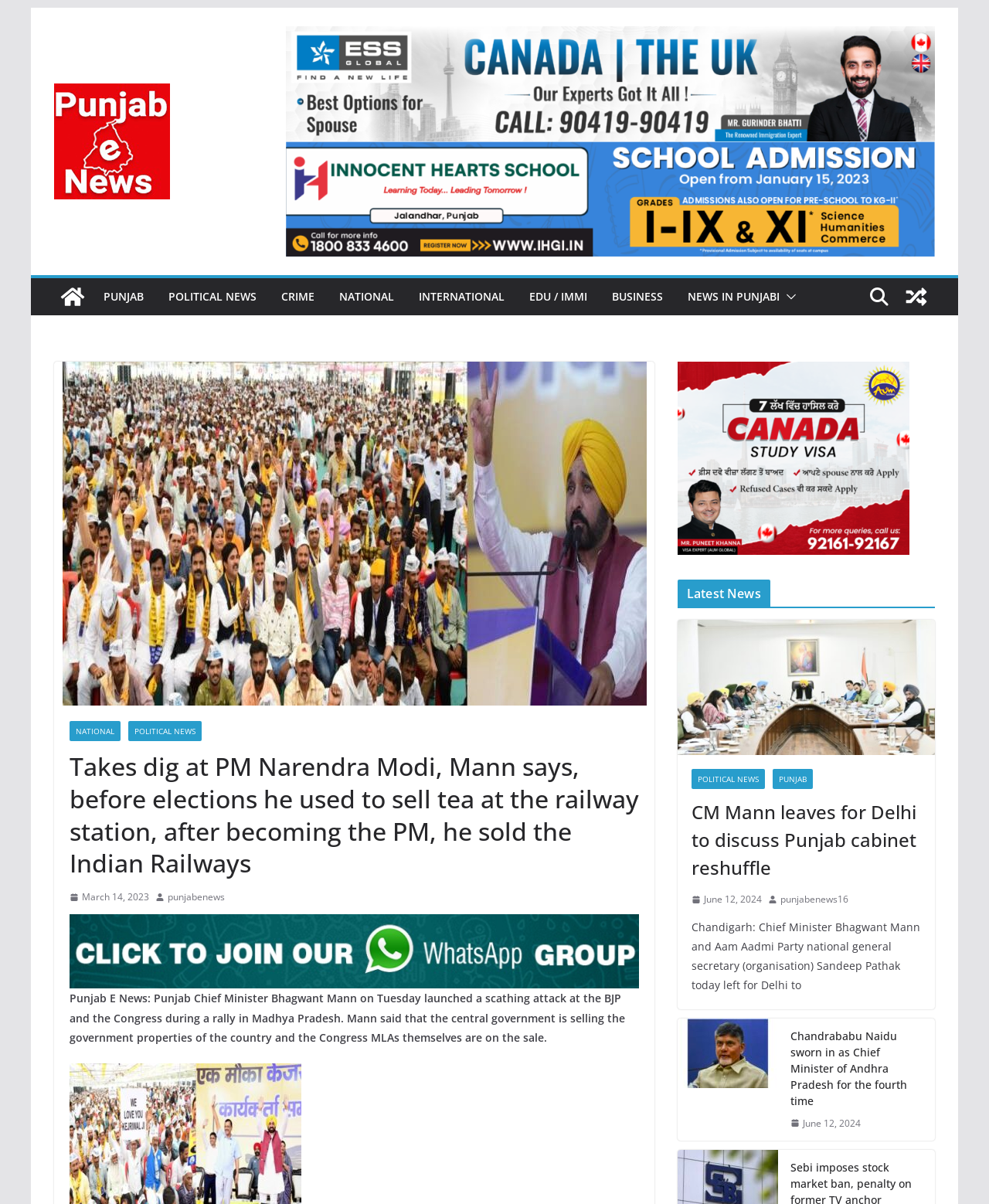What is the purpose of the button with the image?
Answer the question based on the image using a single word or a brief phrase.

Unknown